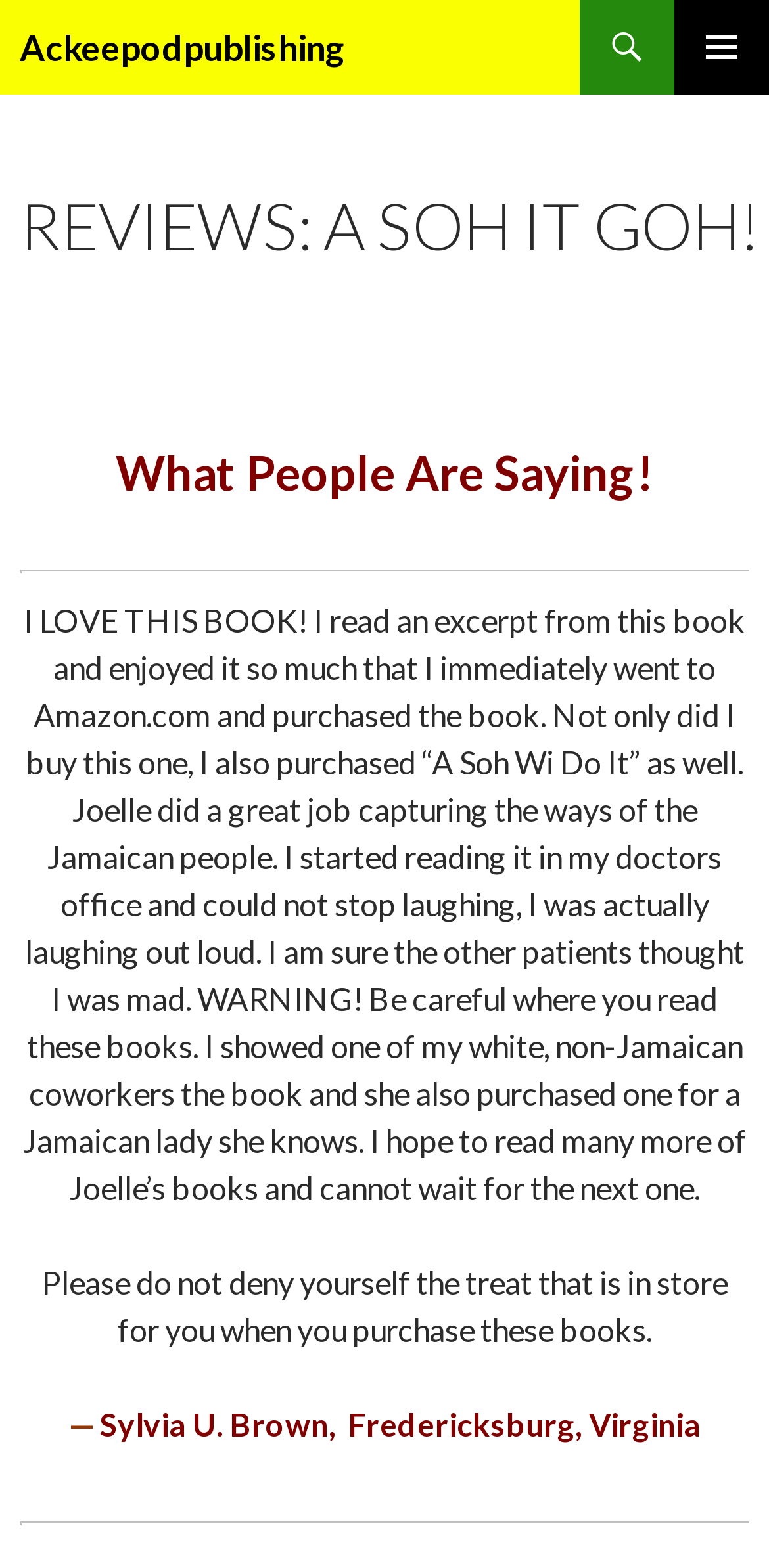What is the purpose of the button with a magnifying glass icon?
Look at the image and respond to the question as thoroughly as possible.

The button with a magnifying glass icon is located at the top of the webpage with a bounding box coordinate of [0.013, 0.0, 0.015, 0.001]. This button is labeled as 'Search' and is likely used to search for content on the webpage.